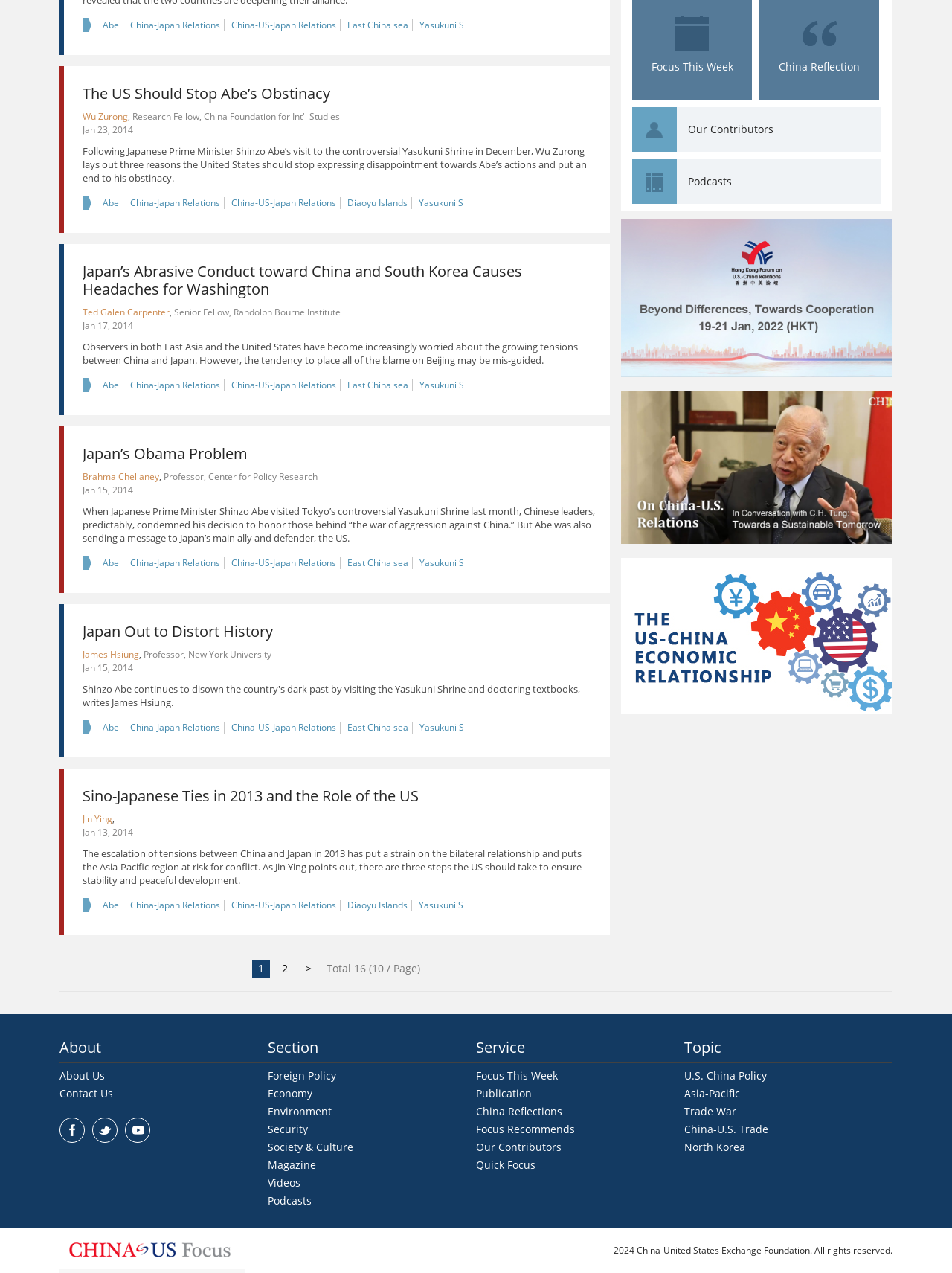What is the title of the first article?
Please provide a single word or phrase as the answer based on the screenshot.

The US Should Stop Abe’s Obstinacy